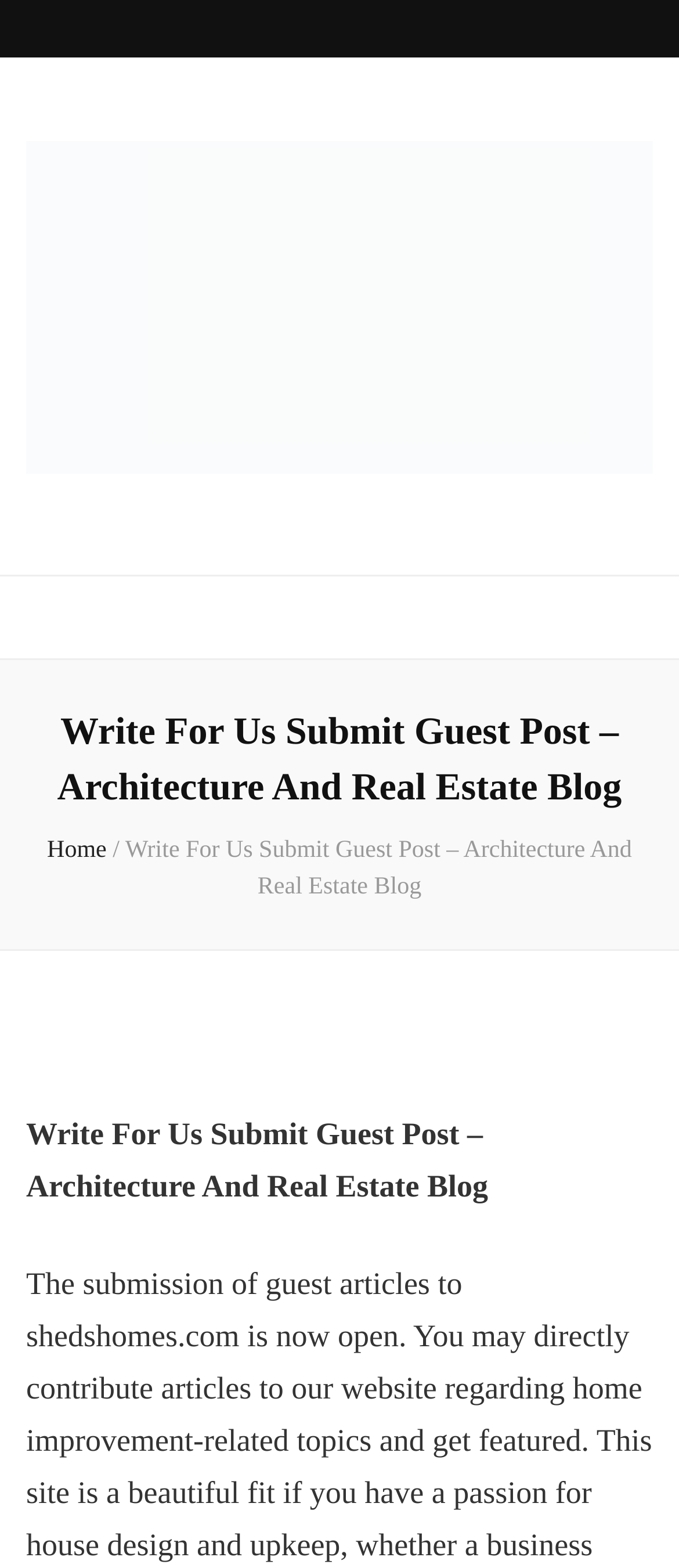Provide a thorough description of the webpage you see.

The webpage is a submission portal for guest posts on an architecture and real estate blog. At the top left corner, there is a logo image and a link labeled "Sheds Home" that takes users to the homepage. Below the logo, there is a heading that reads "Write For Us Submit Guest Post – Architecture And Real Estate Blog". 

On the top navigation bar, there are three links: "Home" on the left, a separator "/" in the middle, and another link with the same title as the heading on the right. The latter link is a dropdown menu that contains a brief description of the submission process, which states that the website is now open for guest article submissions, allowing users to directly contribute articles to the website.